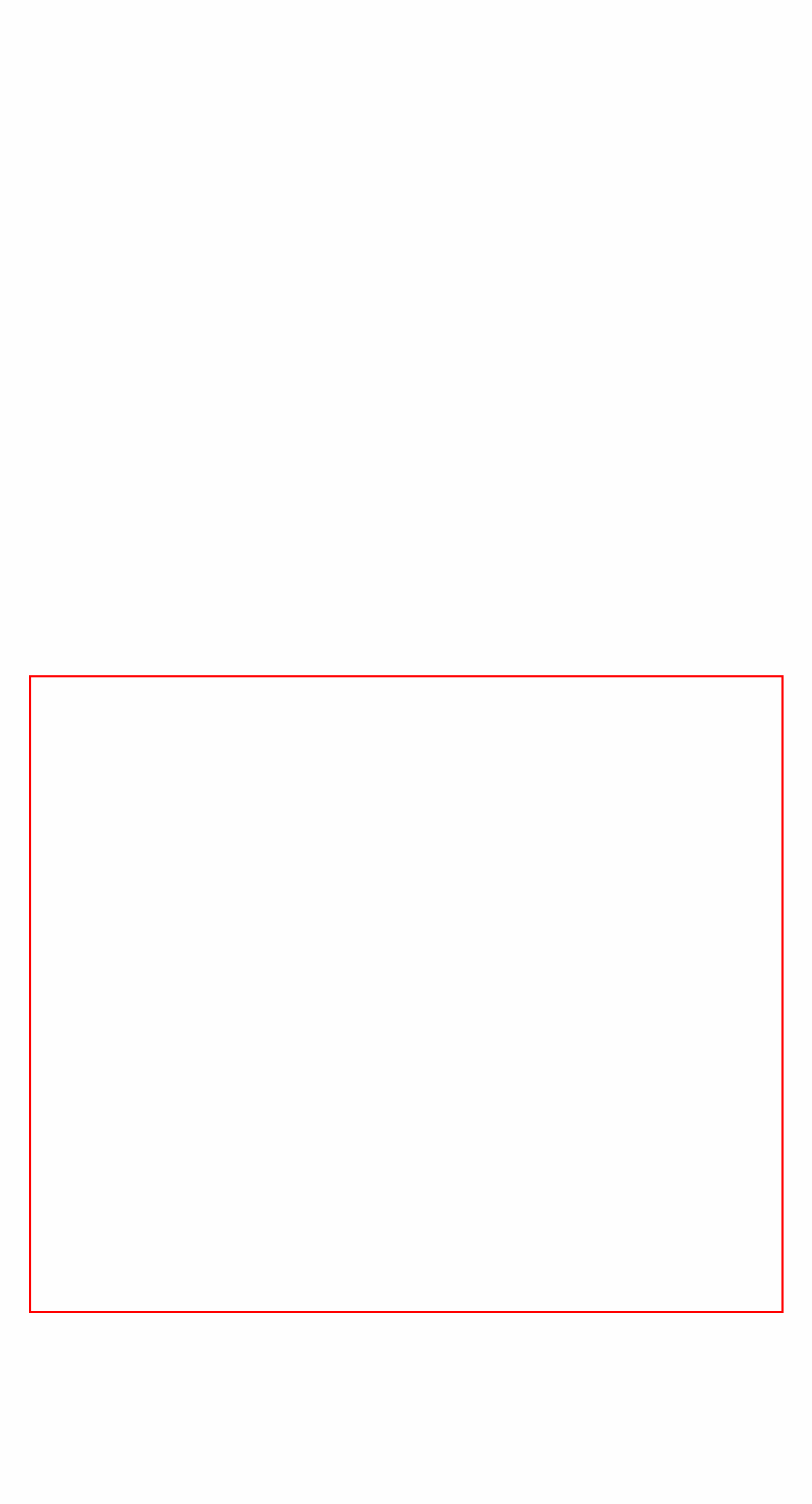Given a screenshot of a webpage with a red bounding box, please identify and retrieve the text inside the red rectangle.

``For more than three decades, BASIC has challenged conventional thinking on national security matters, and inspired new ways of addressing and solving old problems. I expect it to continue to play this vital role for decades to come.``